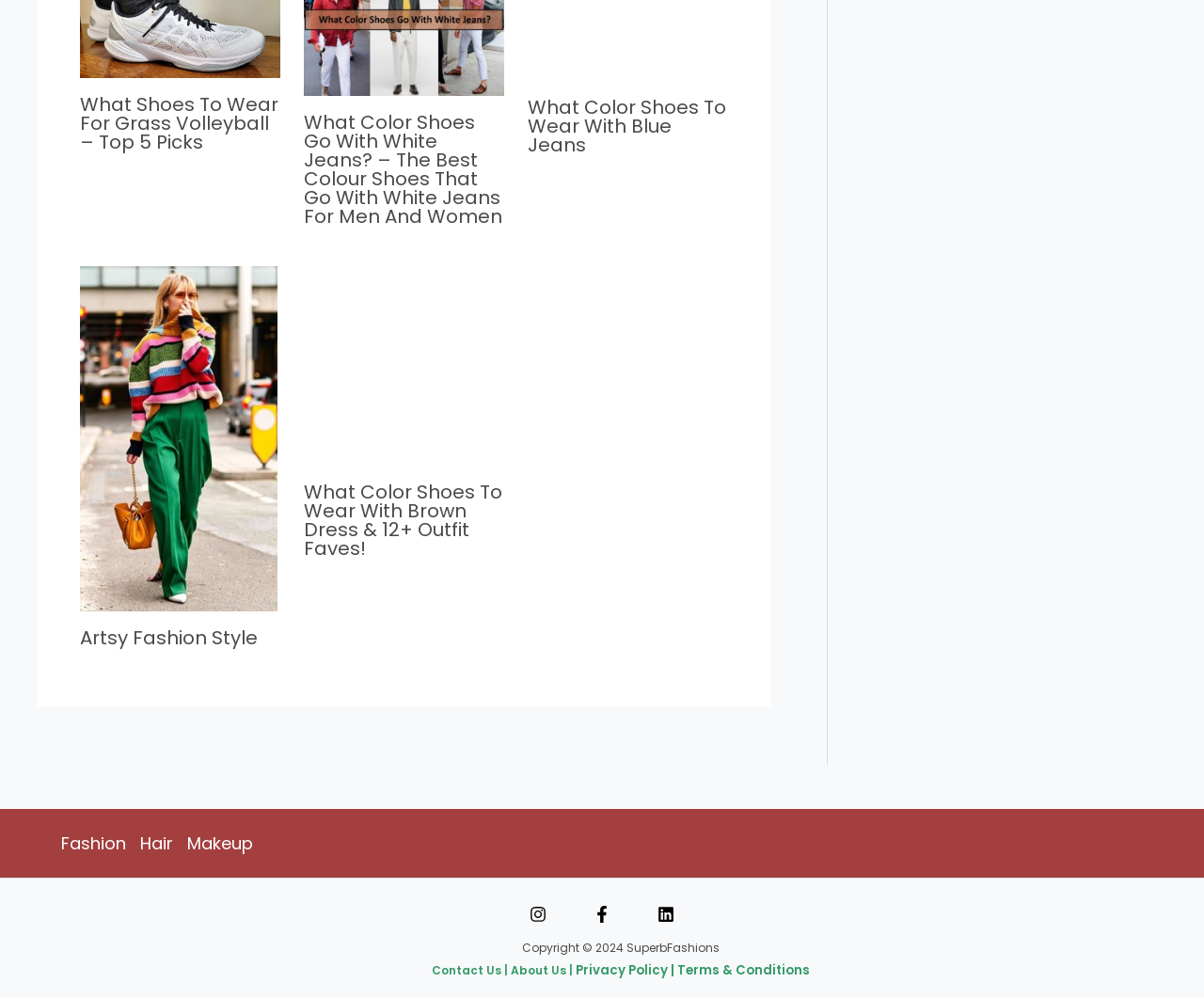How many navigation links are present at the top?
From the screenshot, provide a brief answer in one word or phrase.

3